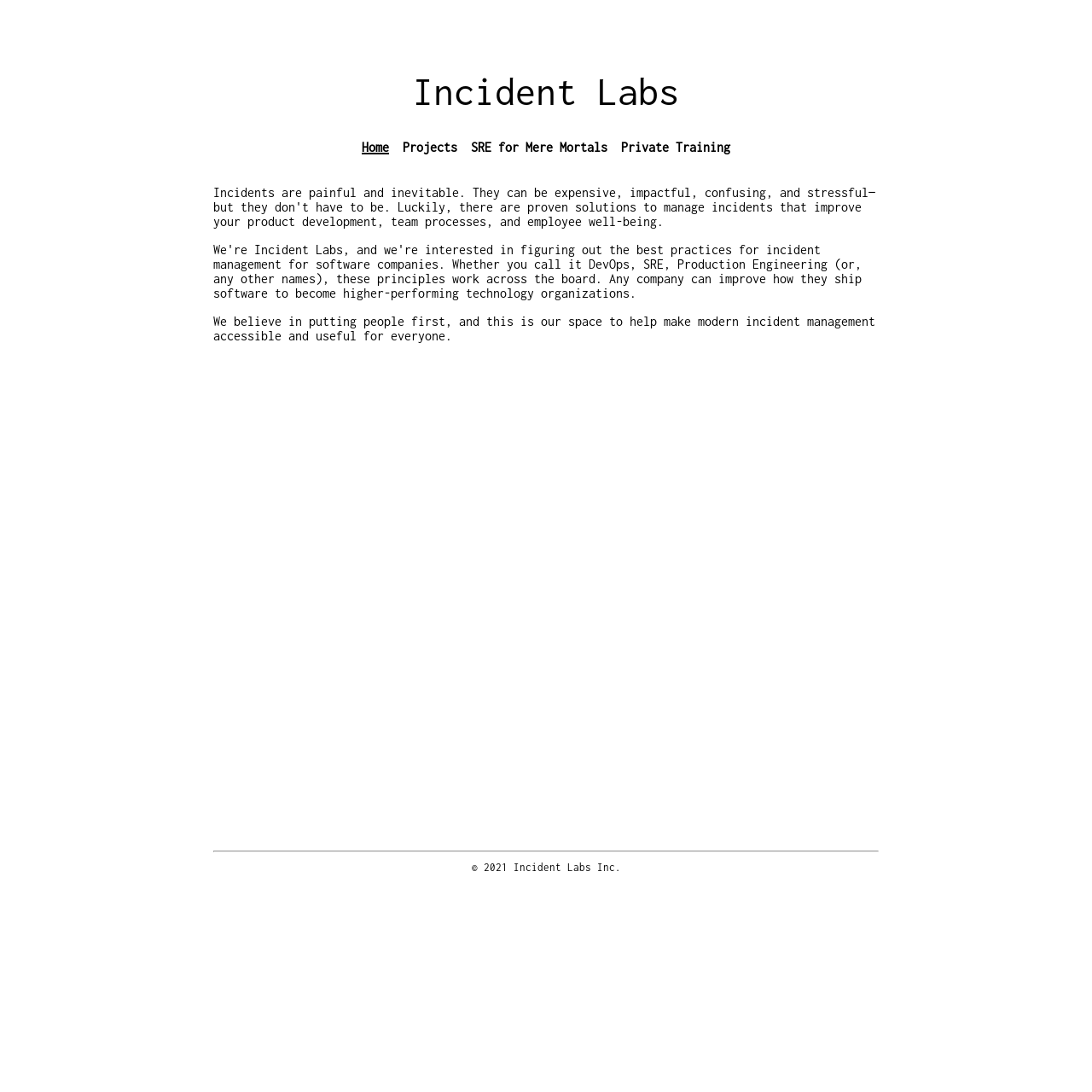How many paragraphs of text are there on the page?
Please provide a comprehensive and detailed answer to the question.

I counted the number of paragraphs of text on the page and found only one, which is the text 'We believe in putting people first, and this is our space to help make modern incident management accessible and useful for everyone.'.